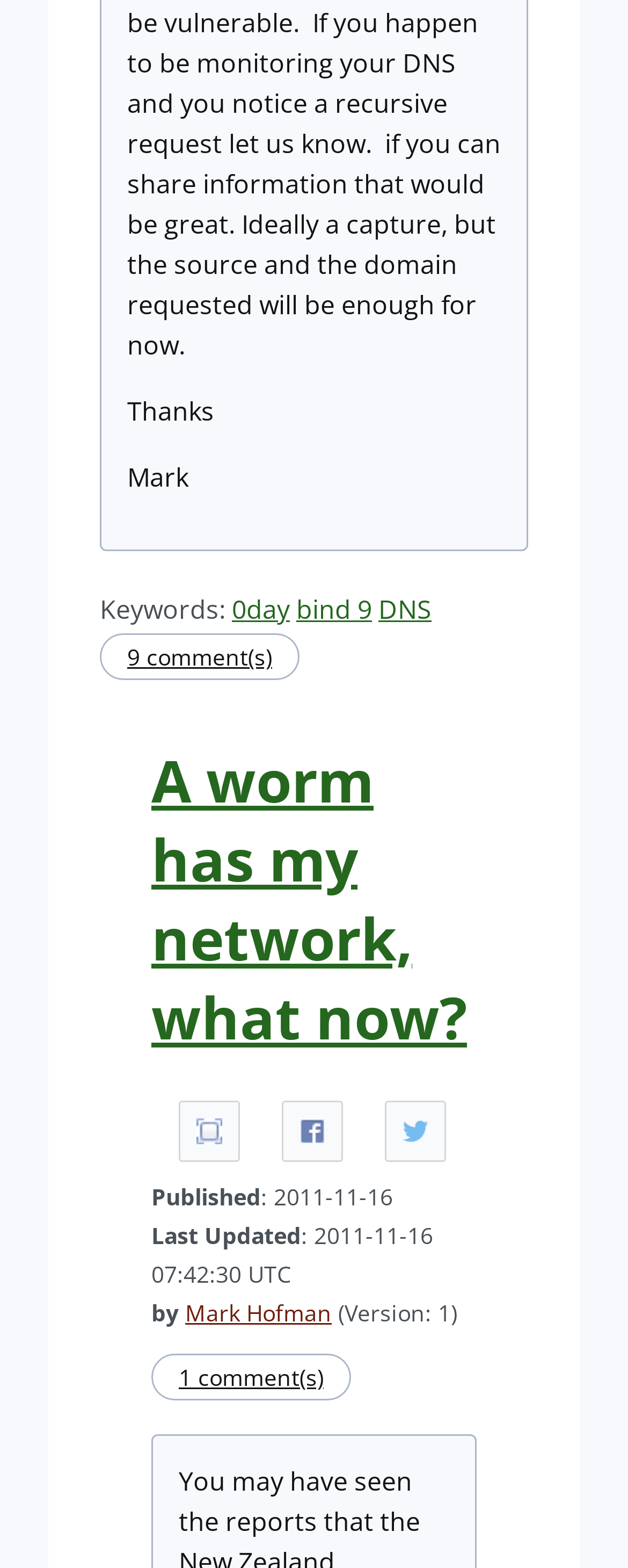How many comments does the article have?
Look at the image and answer with only one word or phrase.

9